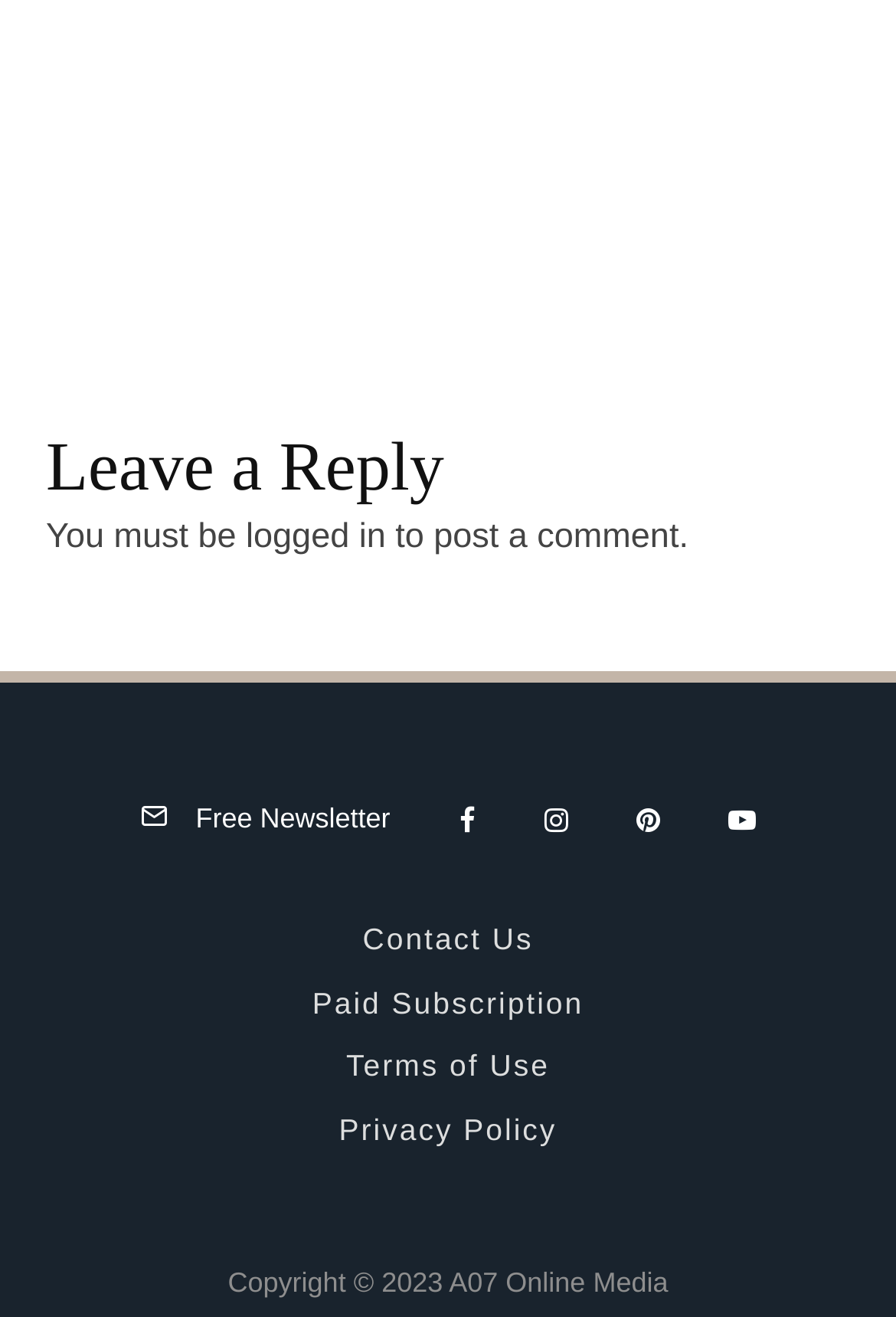What is the second car model for sale?
Kindly give a detailed and elaborate answer to the question.

The second heading element on the webpage reads 'FOR SALE: 1965 Shelby GT350 R', which indicates that the second car model for sale is a 1965 Shelby GT350 R.